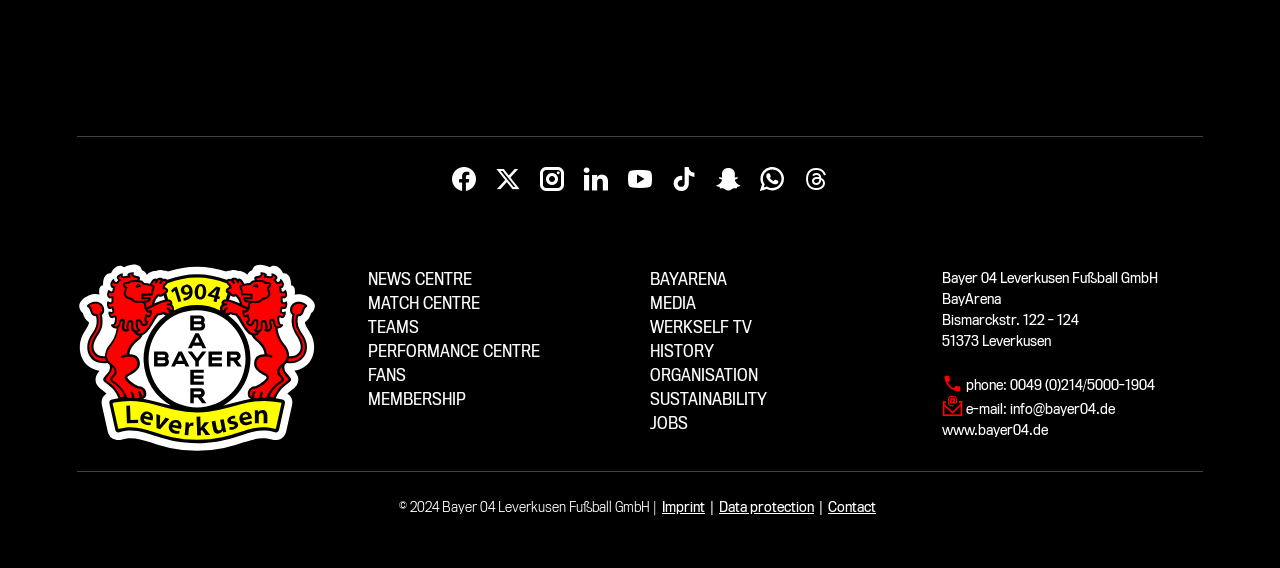Please provide the bounding box coordinate of the region that matches the element description: aria-label="LinkedIn". Coordinates should be in the format (top-left x, top-left y, bottom-right x, bottom-right y) and all values should be between 0 and 1.

[0.448, 0.276, 0.483, 0.357]